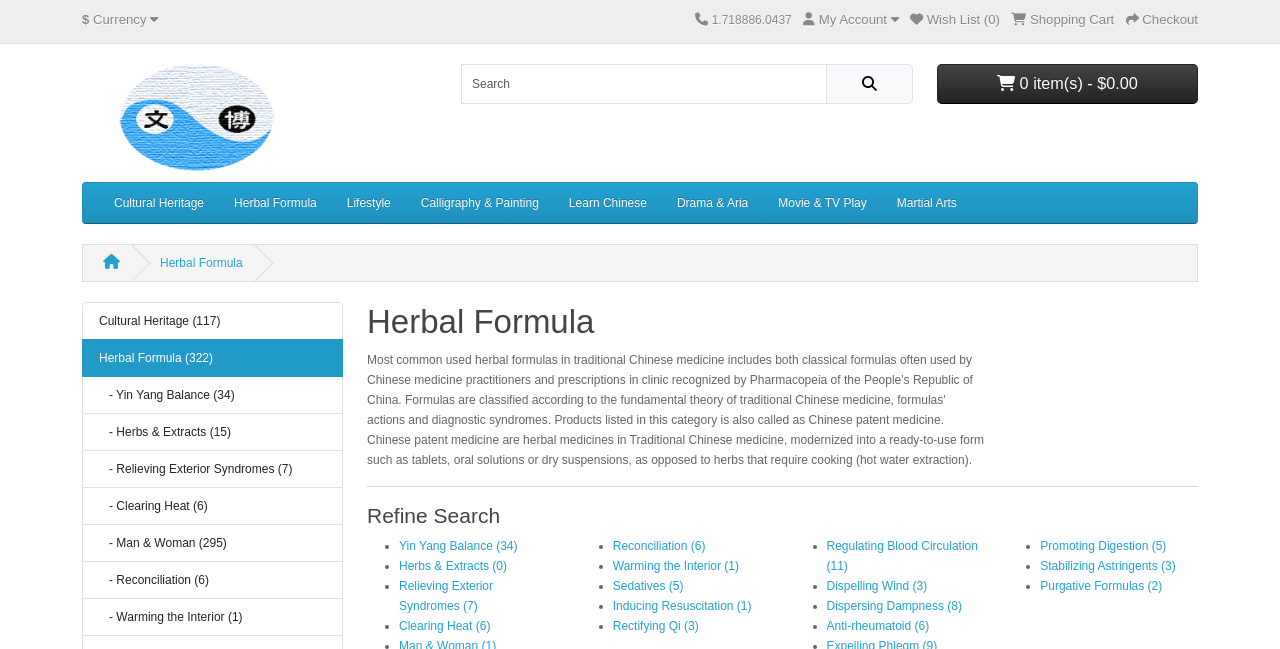Please locate the bounding box coordinates of the element that should be clicked to achieve the given instruction: "Search for herbal formulas".

[0.36, 0.099, 0.646, 0.16]